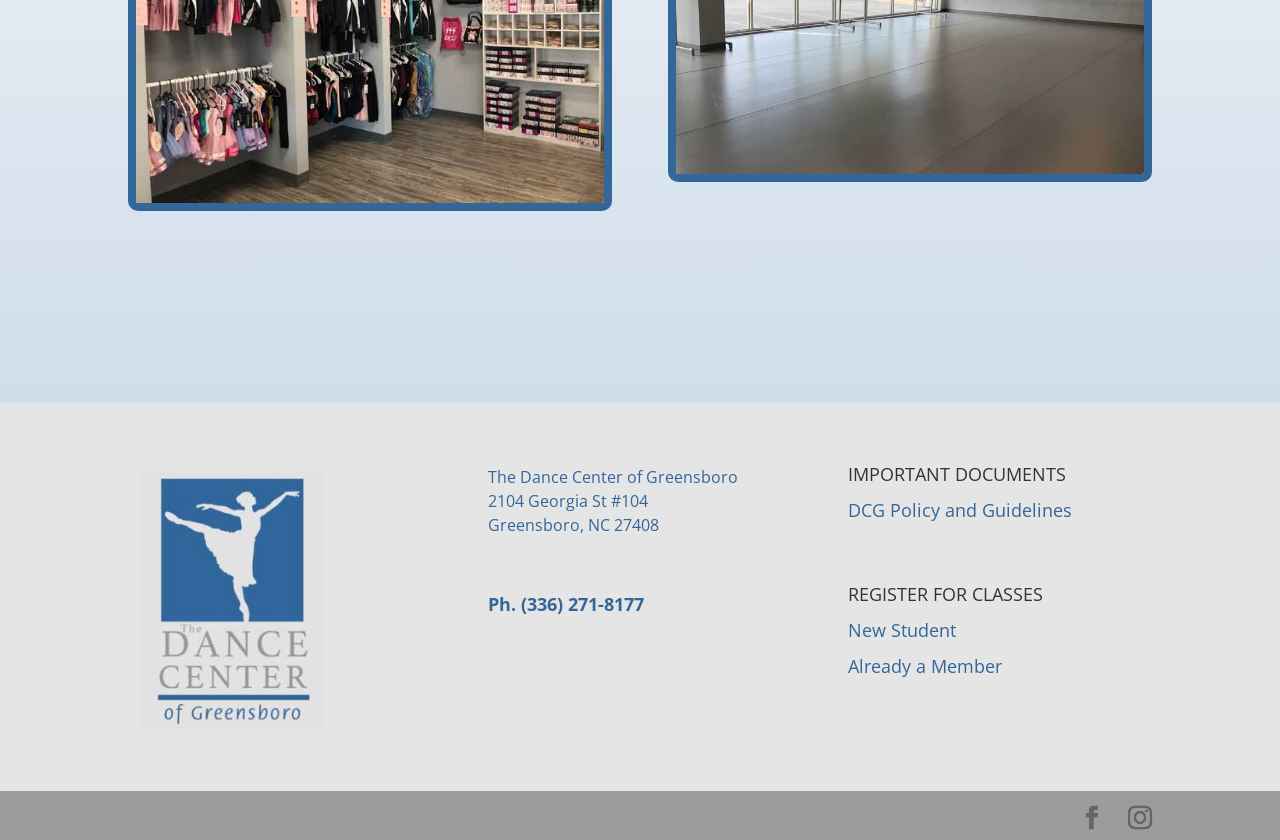Answer the question using only a single word or phrase: 
What is the address of the dance center?

2104 Georgia St #104, Greensboro, NC 27408